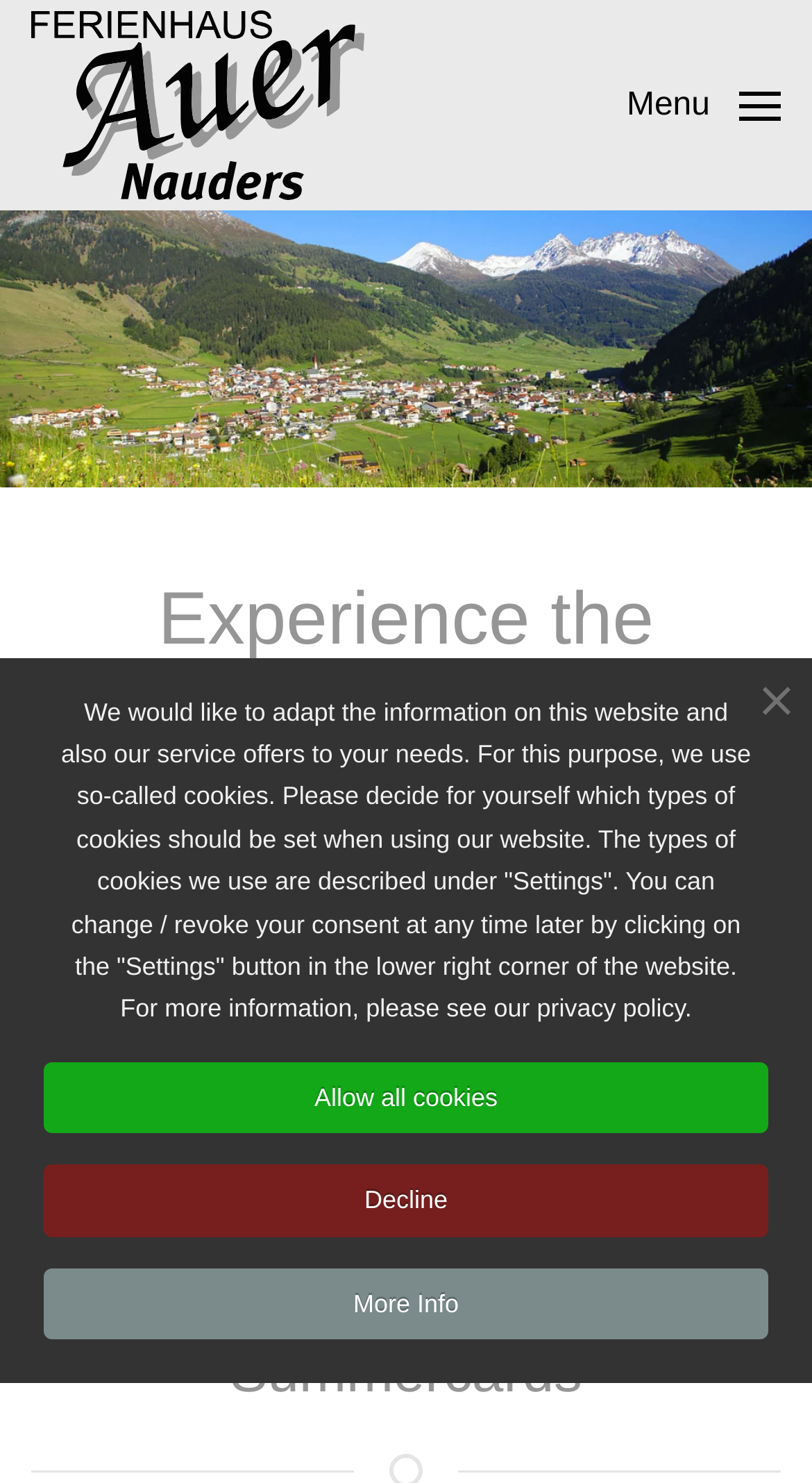What type of trails are mentioned in the text?
Using the visual information, respond with a single word or phrase.

Hiking trails